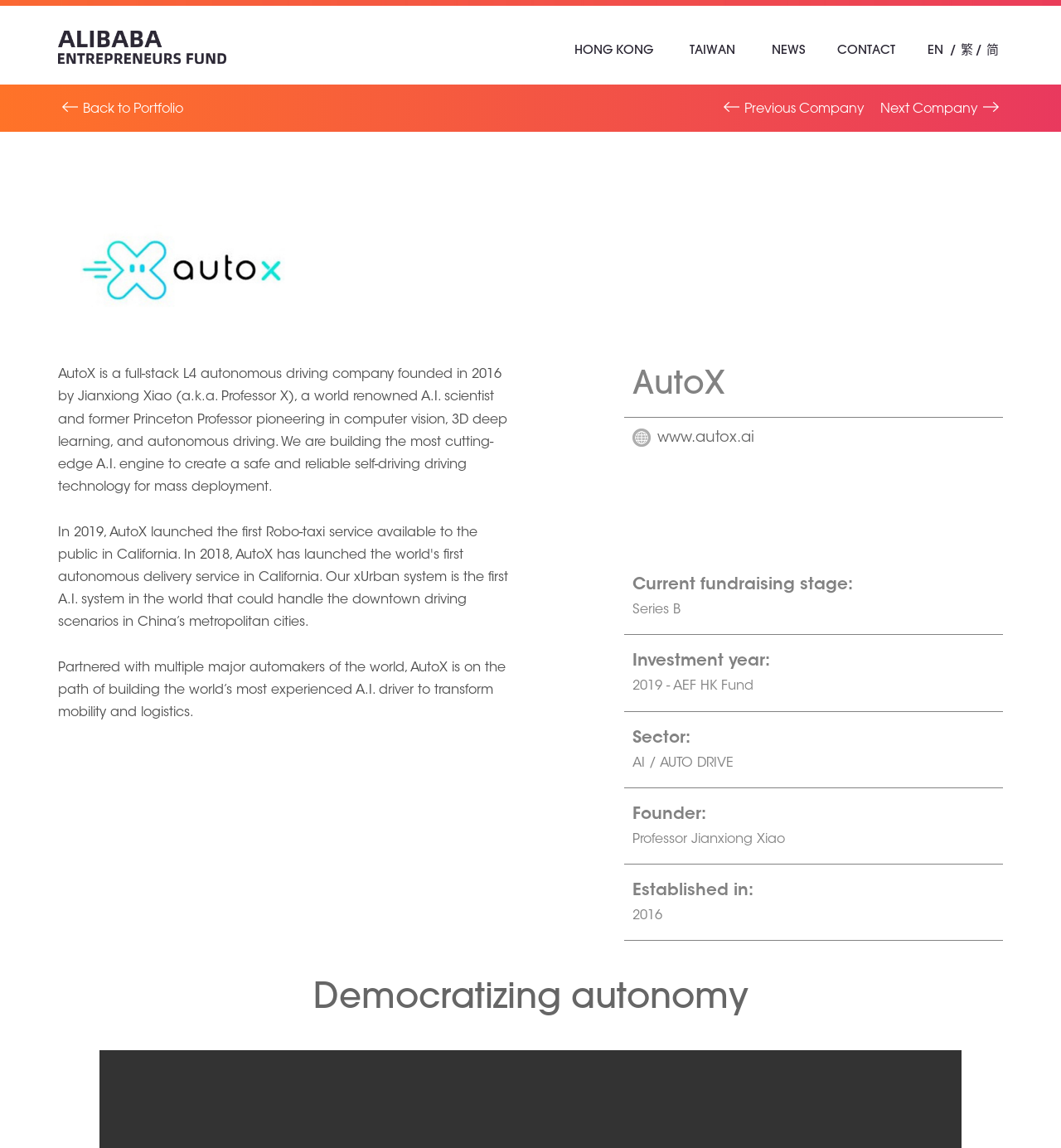Could you highlight the region that needs to be clicked to execute the instruction: "View previous company"?

[0.678, 0.084, 0.815, 0.104]